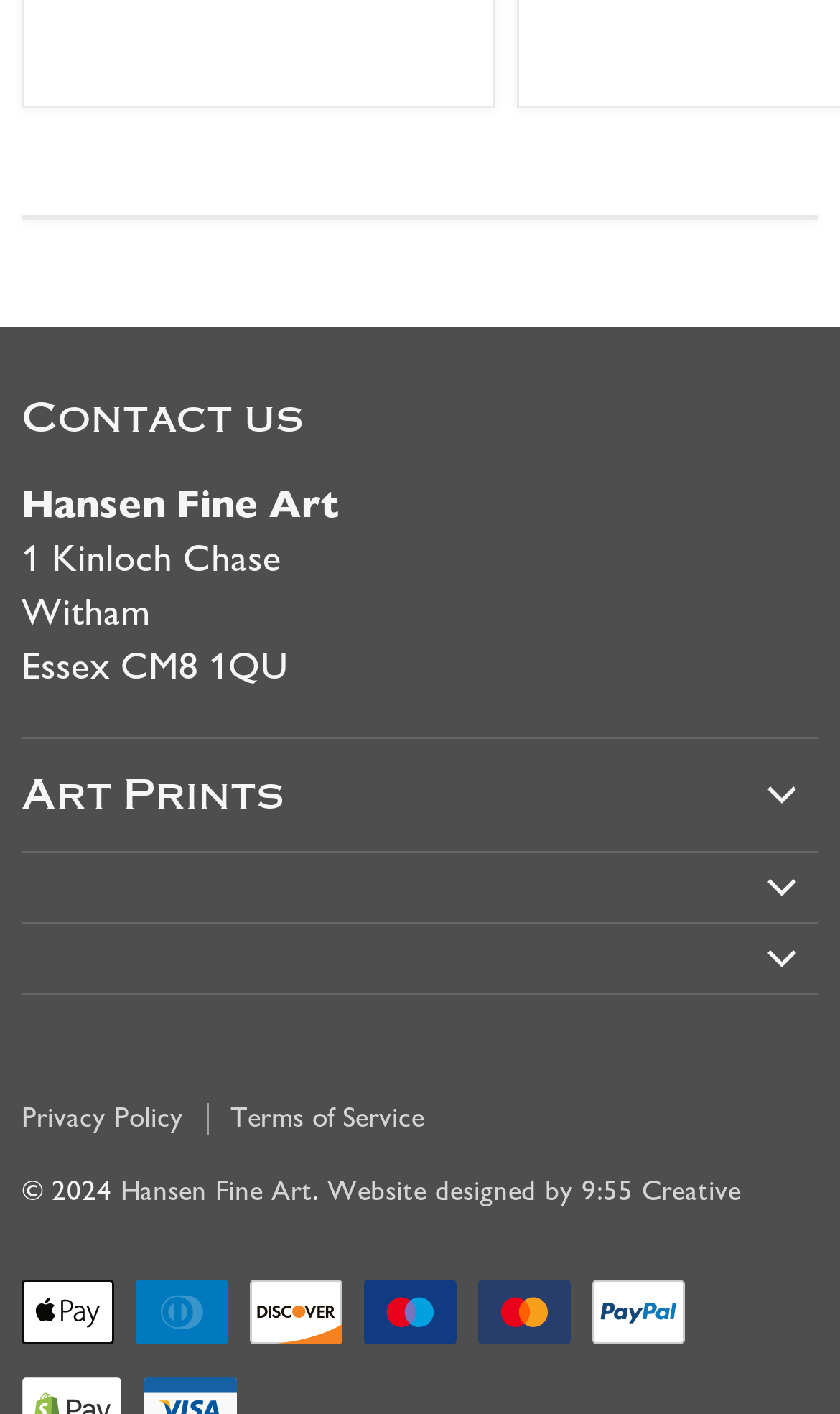Locate the bounding box coordinates of the segment that needs to be clicked to meet this instruction: "Visit Hansen Fine Art homepage".

[0.144, 0.831, 0.372, 0.855]